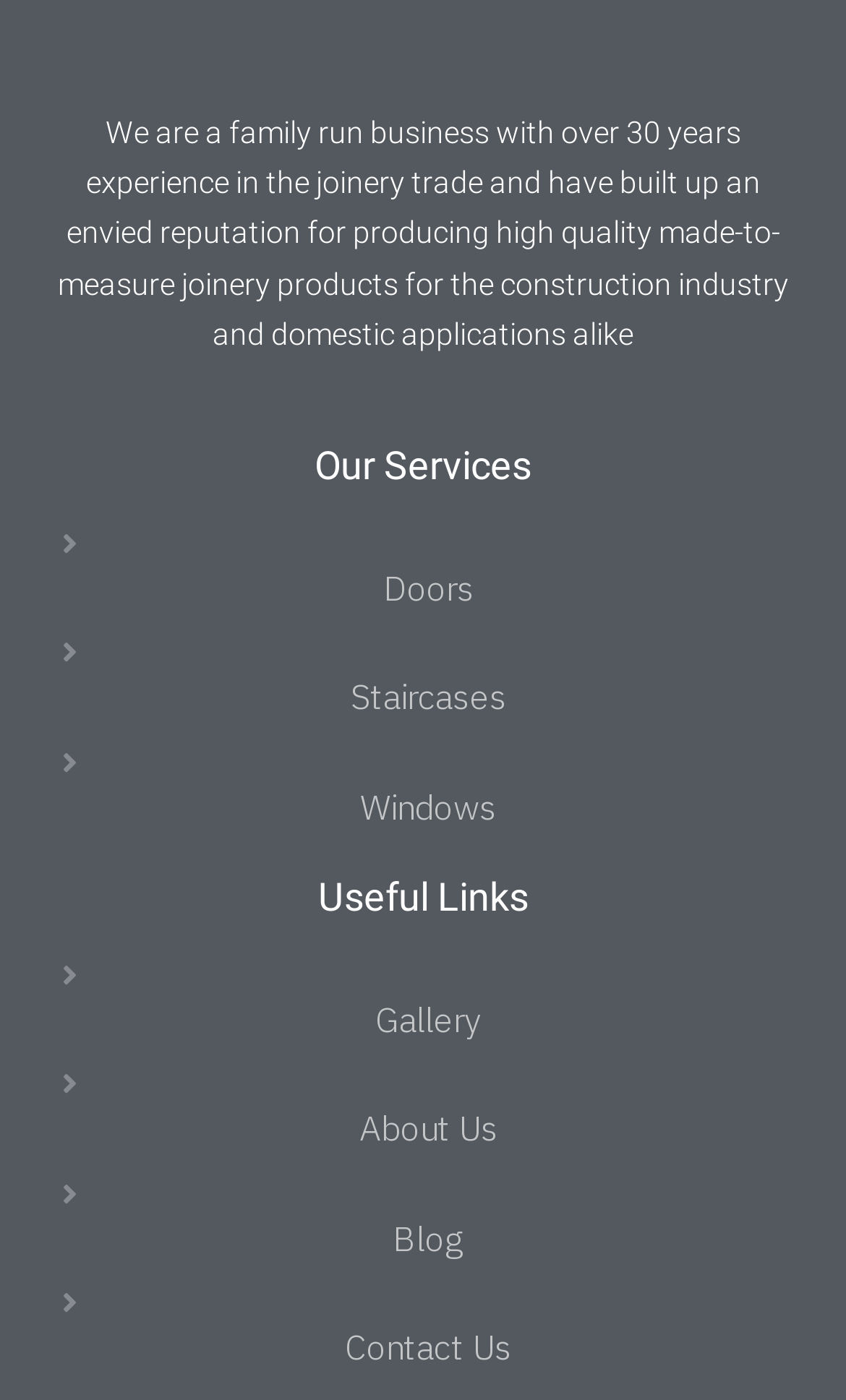Answer this question in one word or a short phrase: Is there a section for company information?

Yes